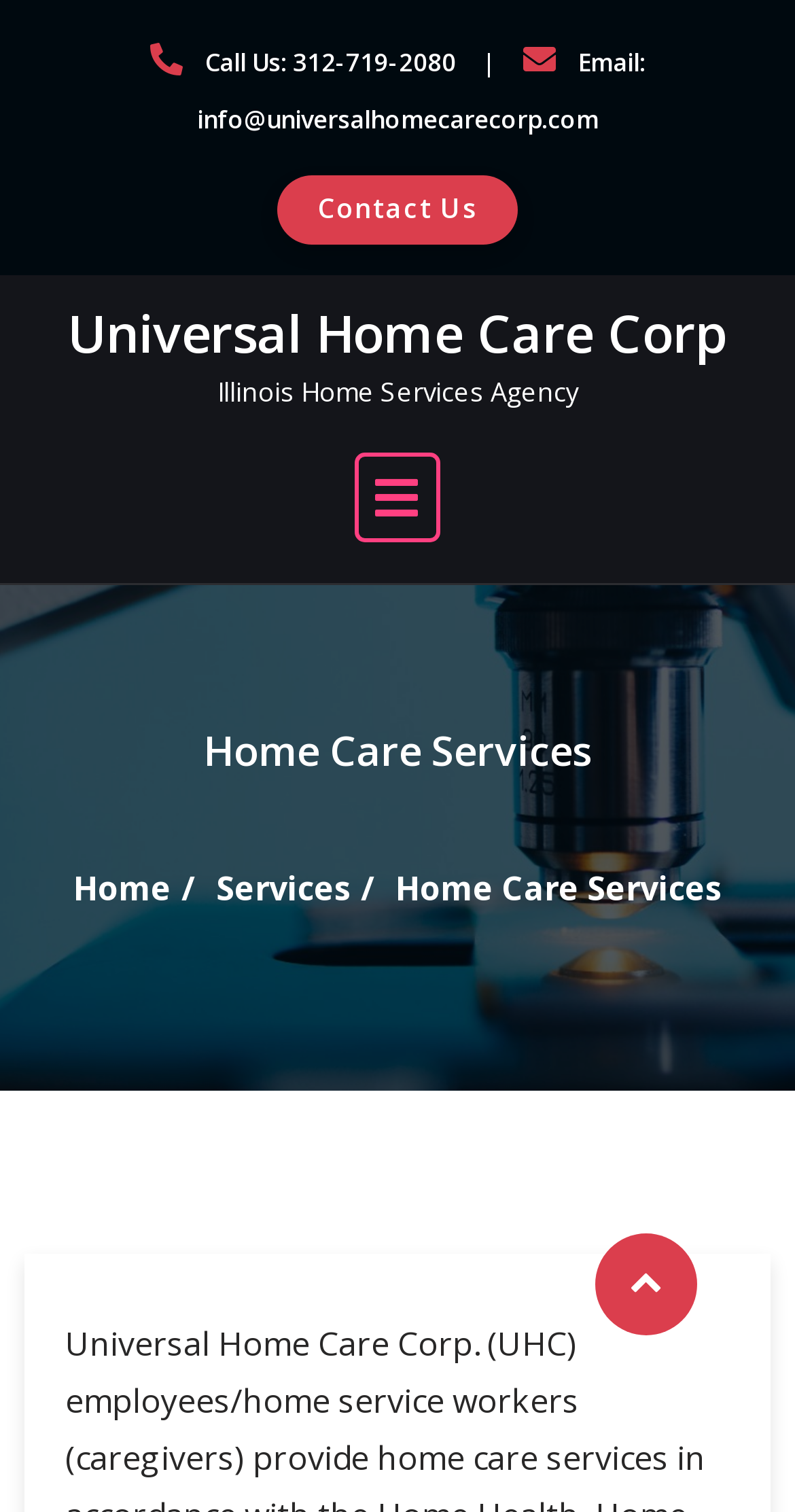For the following element description, predict the bounding box coordinates in the format (top-left x, top-left y, bottom-right x, bottom-right y). All values should be floating point numbers between 0 and 1. Description: Home Care Services

[0.497, 0.572, 0.908, 0.601]